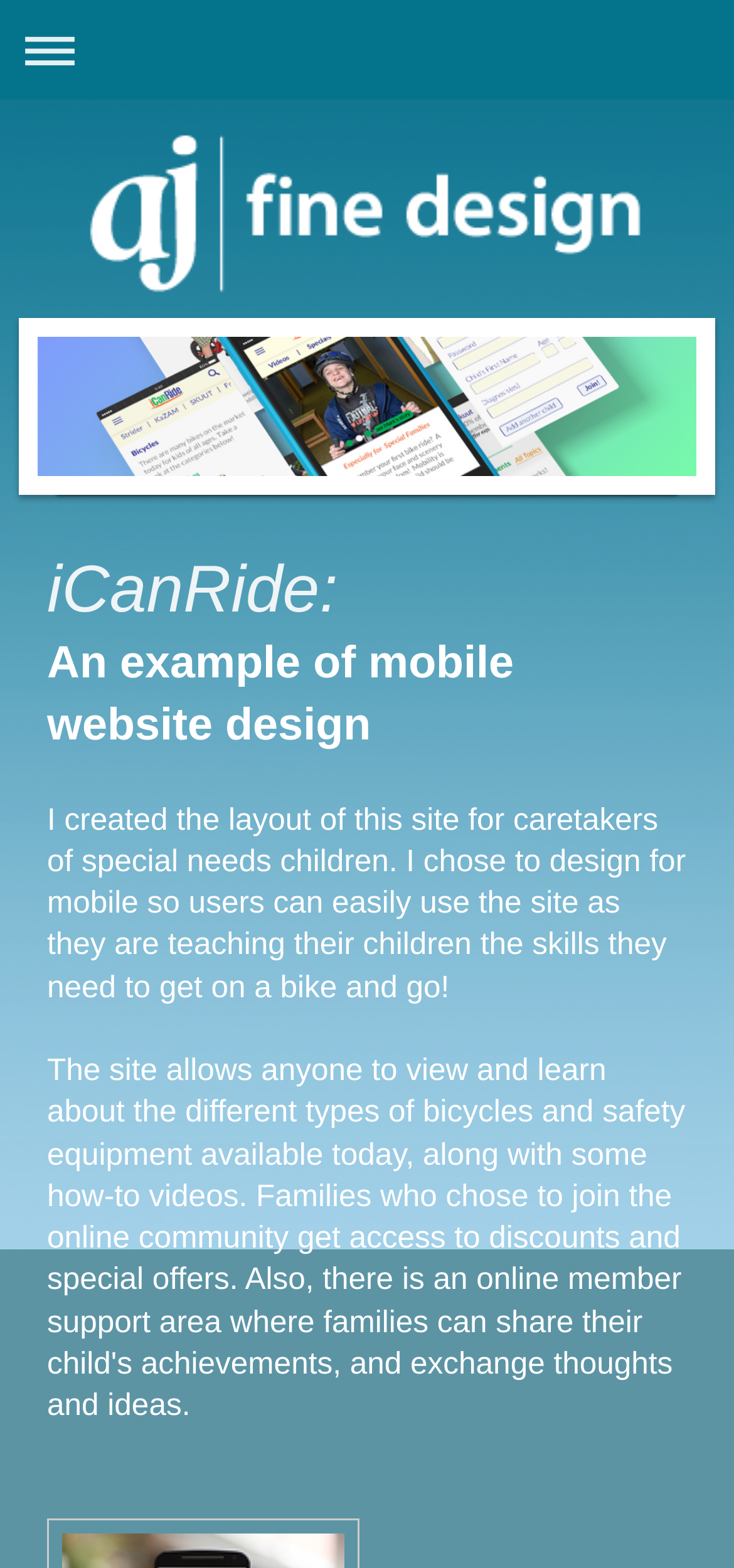Give a one-word or short phrase answer to the question: 
Who is the target audience for the iCanRide website?

Caretakers of special needs children